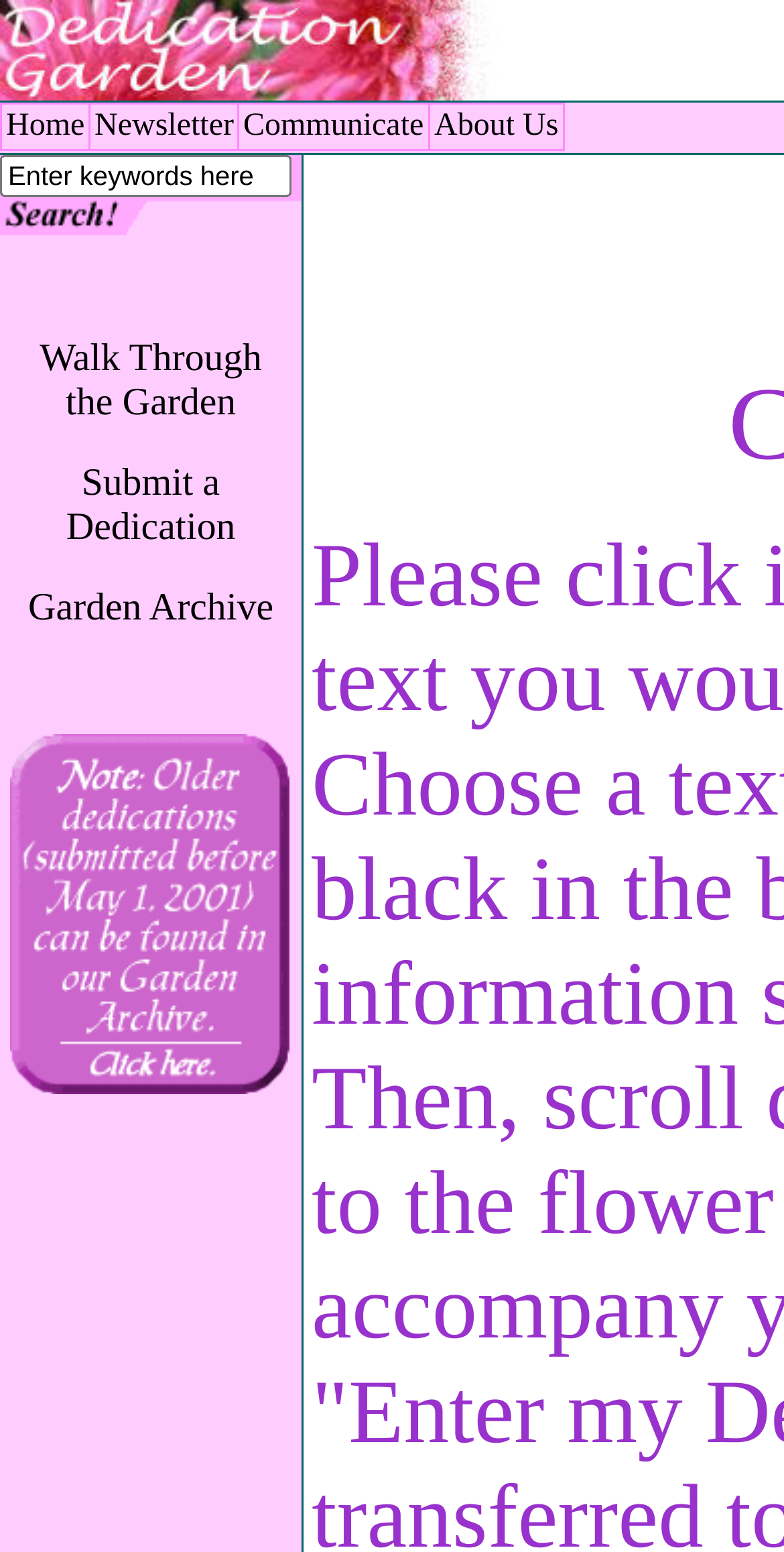How many images are there on the webpage?
Please respond to the question thoroughly and include all relevant details.

There are two images on the webpage. One is the logo image at the top of the webpage, and the other is an image associated with the 'Garden Archive' link.